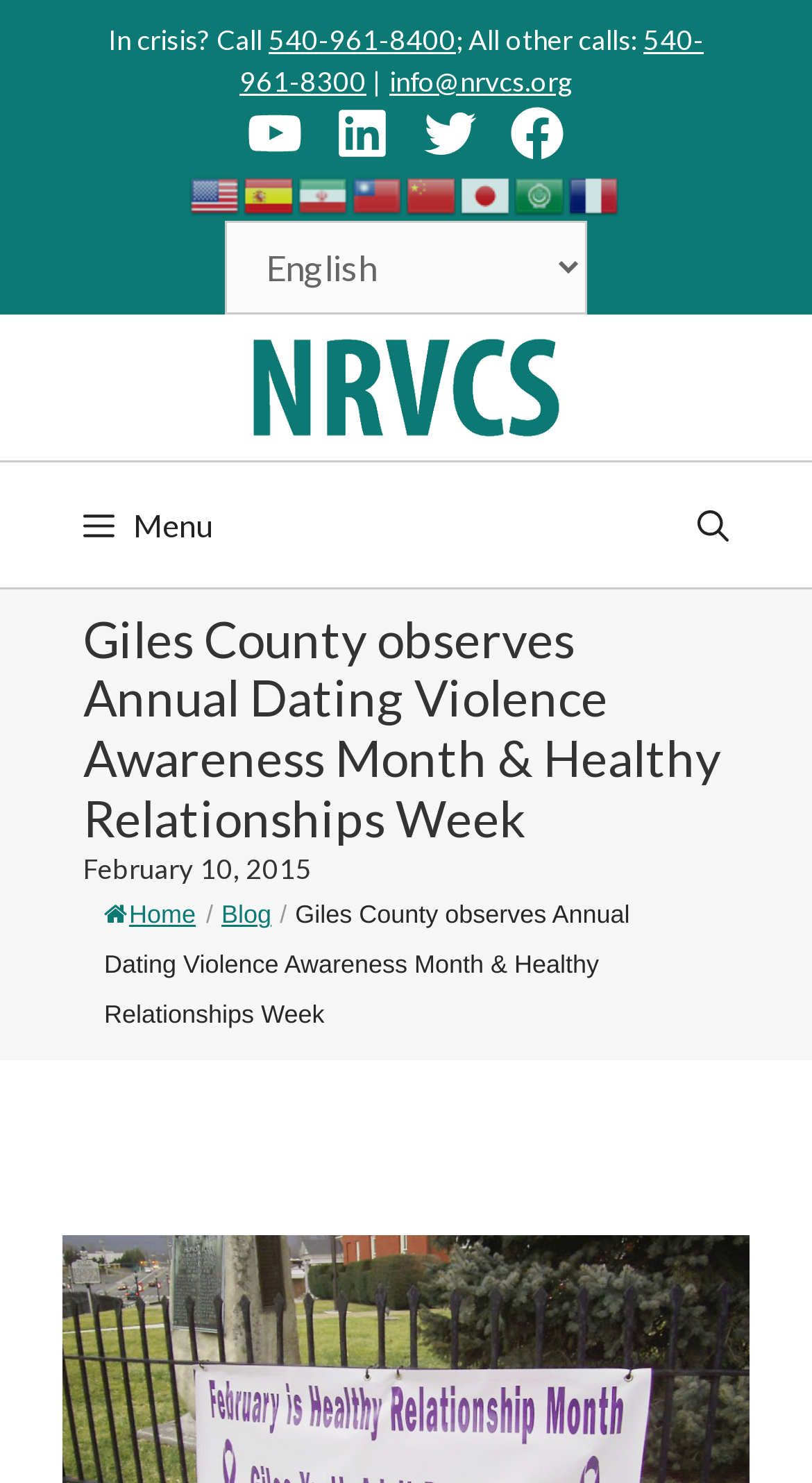What is the name of the organization? Analyze the screenshot and reply with just one word or a short phrase.

New River Valley Community Services